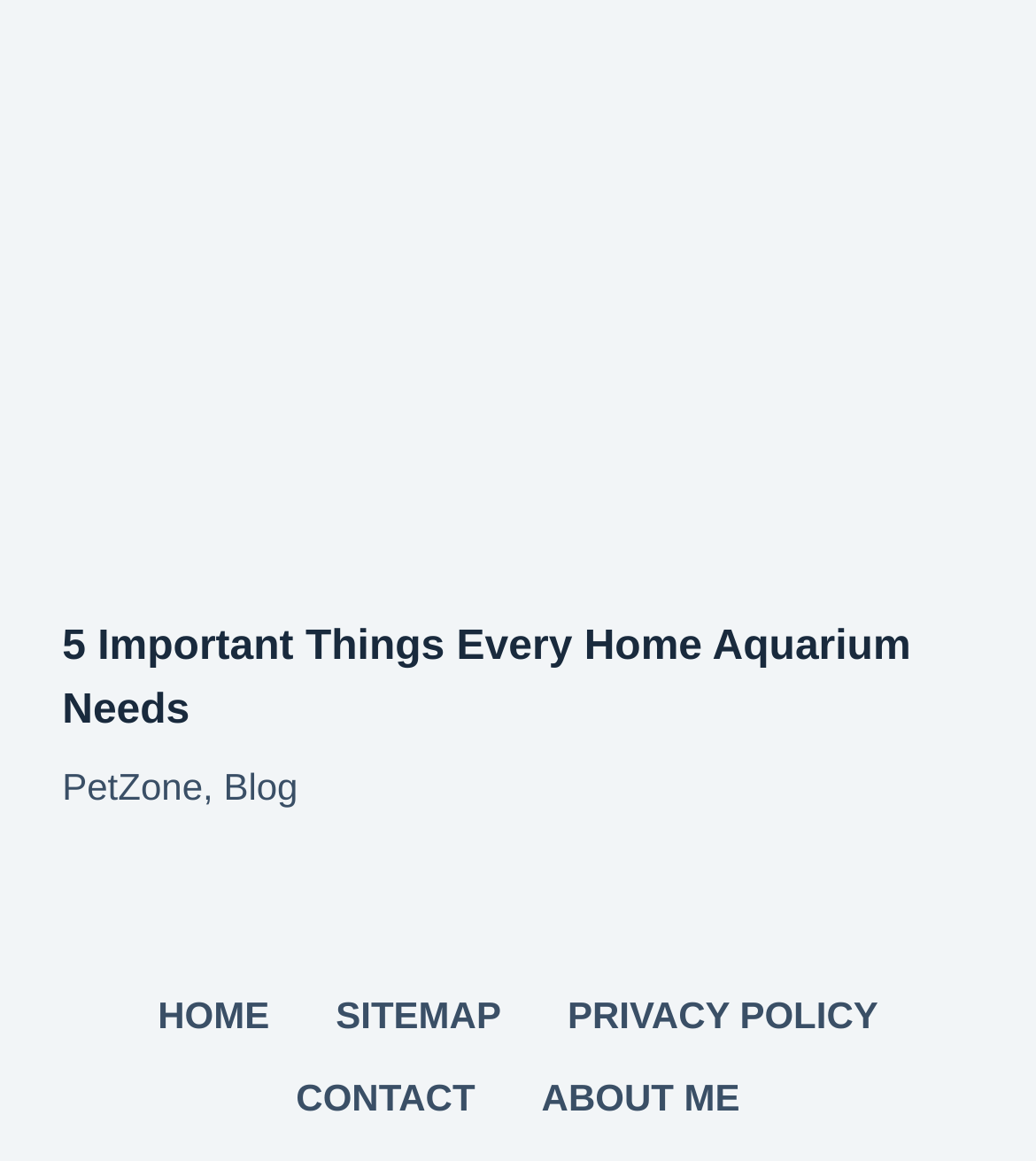Observe the image and answer the following question in detail: How many links are in the main article section?

There are three links in the main article section: one with the title '5 Important Things Every Home Aquarium Needs', one with the text 'PetZone', and one with the text 'Blog'.